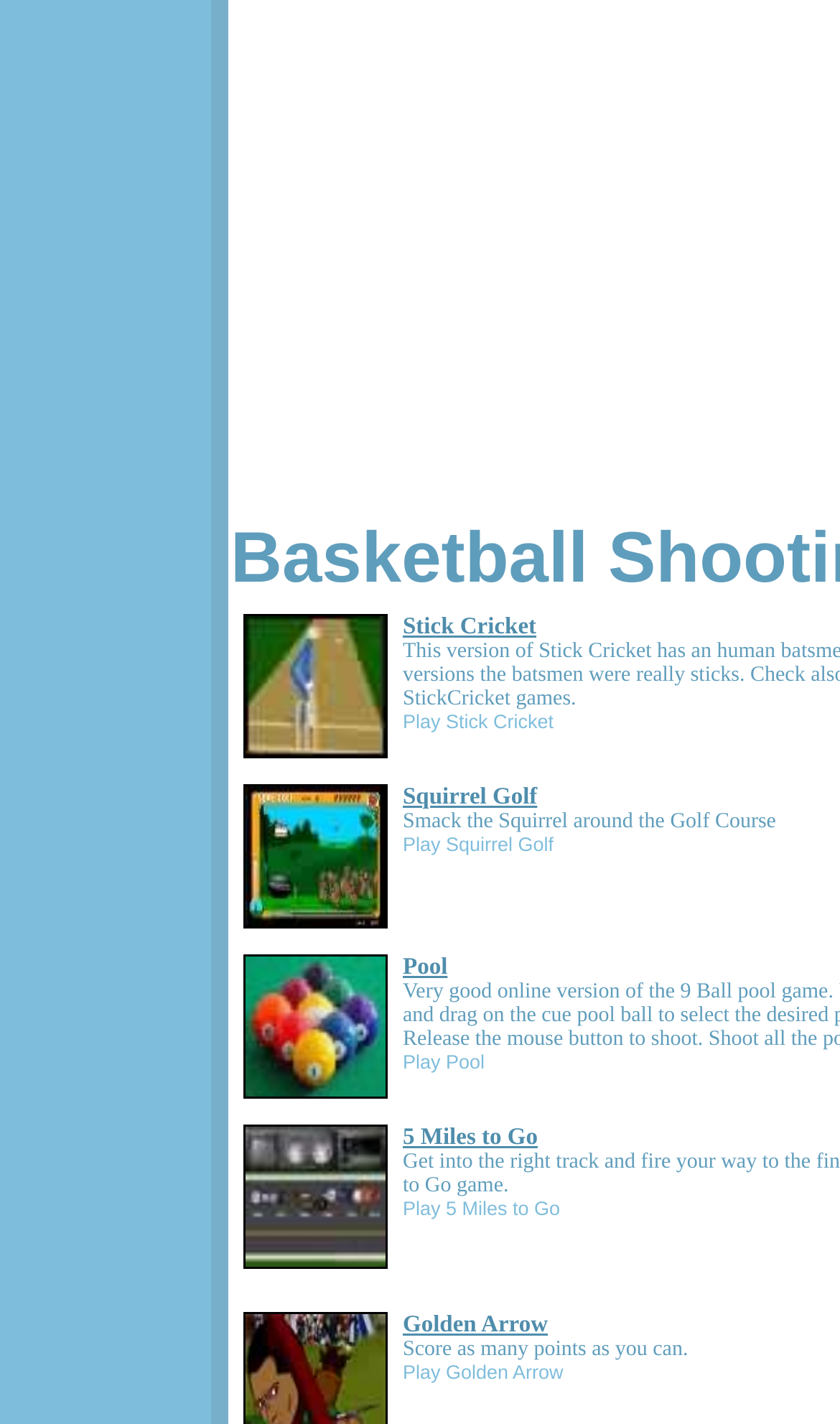How many games are listed on this webpage?
Refer to the screenshot and respond with a concise word or phrase.

5